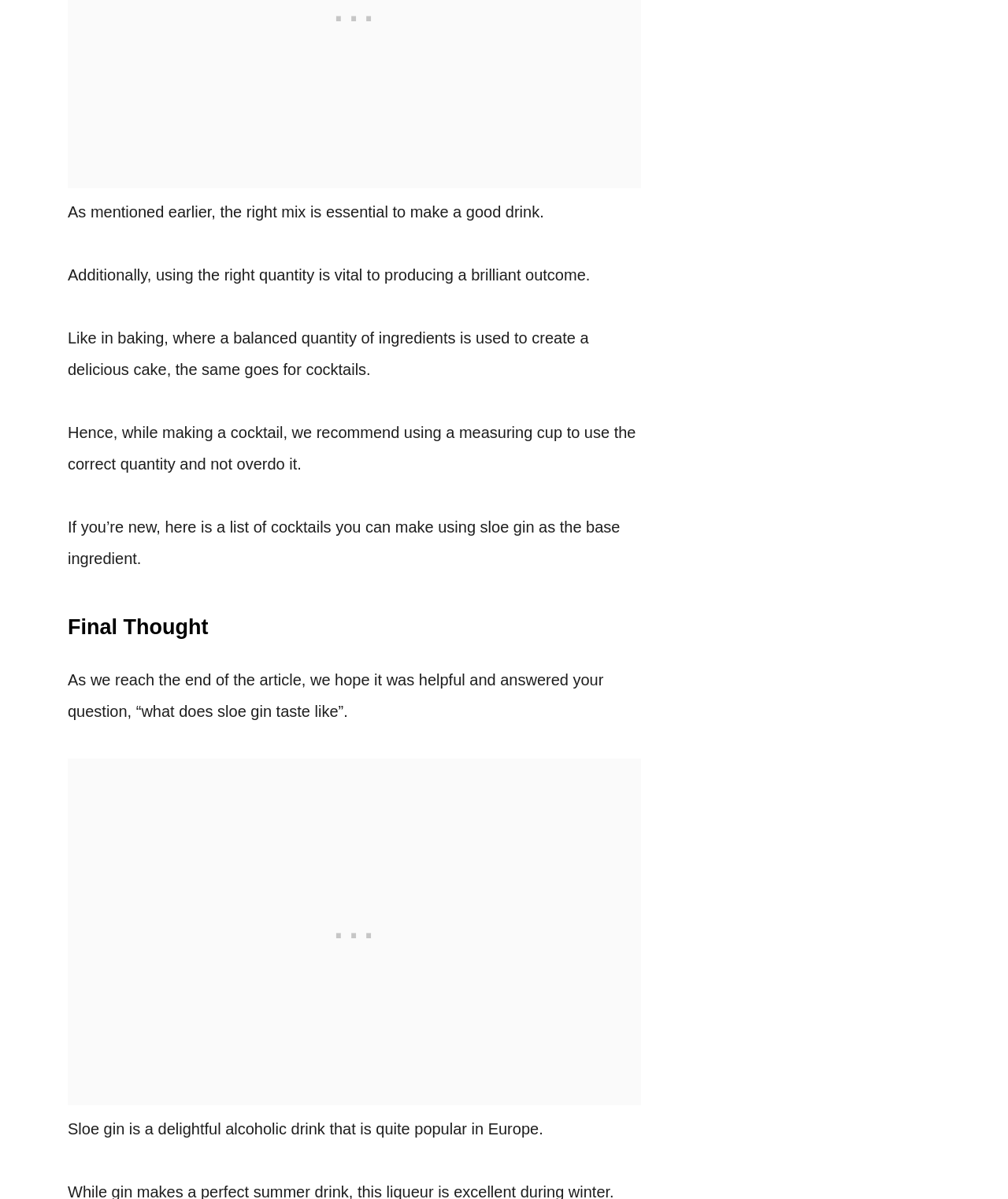Identify the bounding box coordinates of the area you need to click to perform the following instruction: "Visit SPSR's YouTube Channel".

None